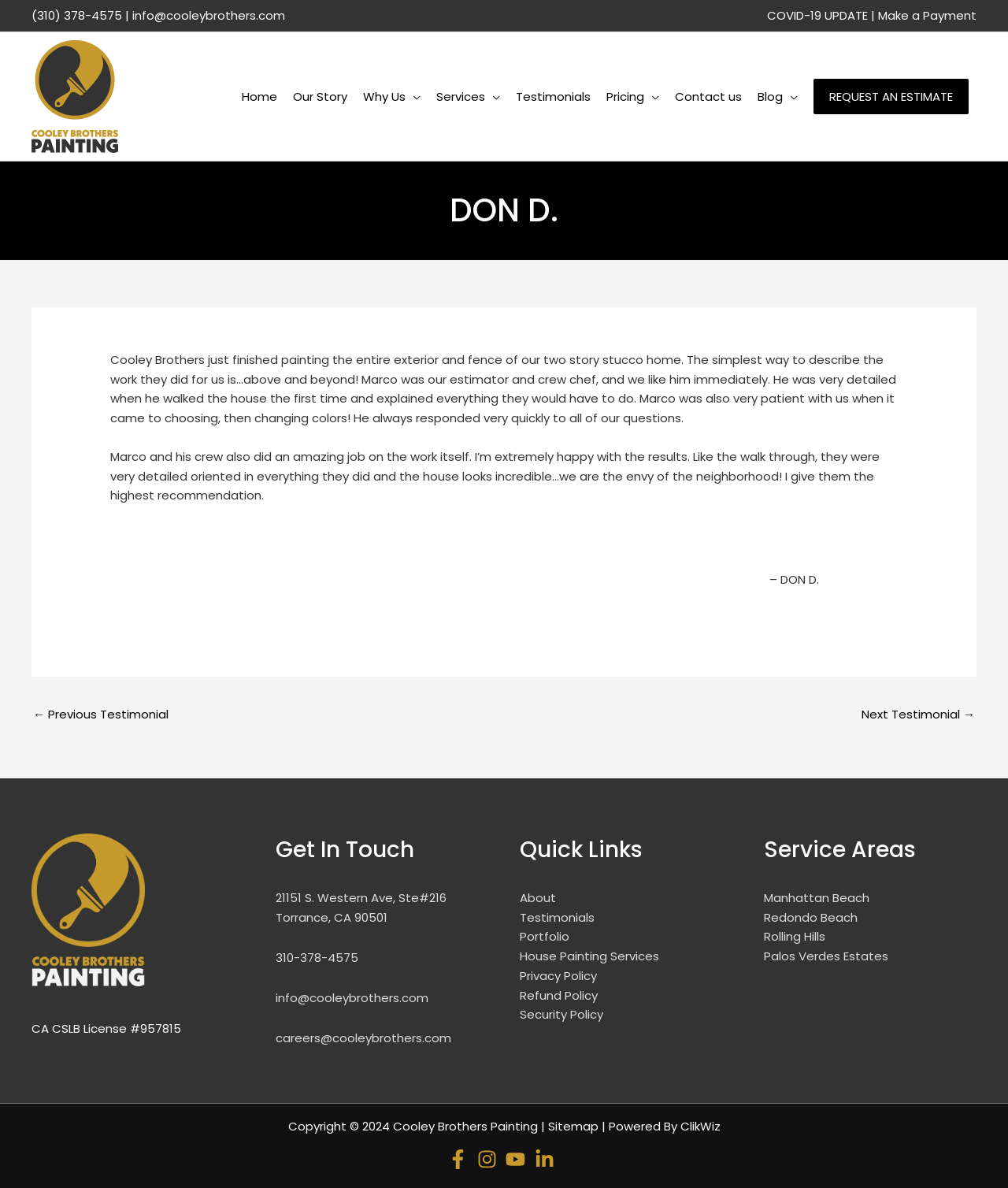Determine the bounding box coordinates for the element that should be clicked to follow this instruction: "Read the 'COVID-19 UPDATE'". The coordinates should be given as four float numbers between 0 and 1, in the format [left, top, right, bottom].

[0.761, 0.006, 0.861, 0.02]